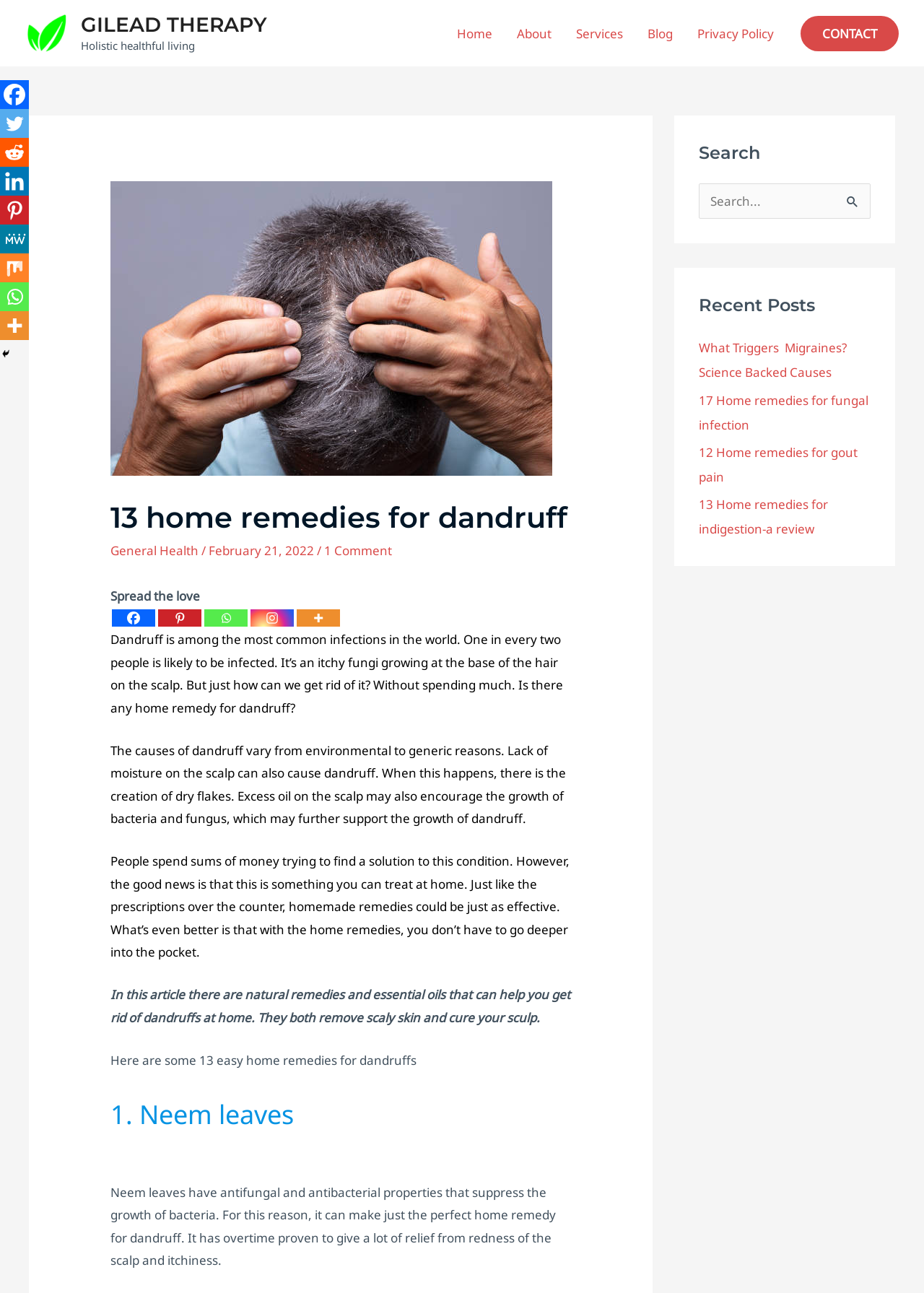Please identify the bounding box coordinates of the clickable area that will allow you to execute the instruction: "Click on the 'Home' link".

[0.481, 0.016, 0.546, 0.036]